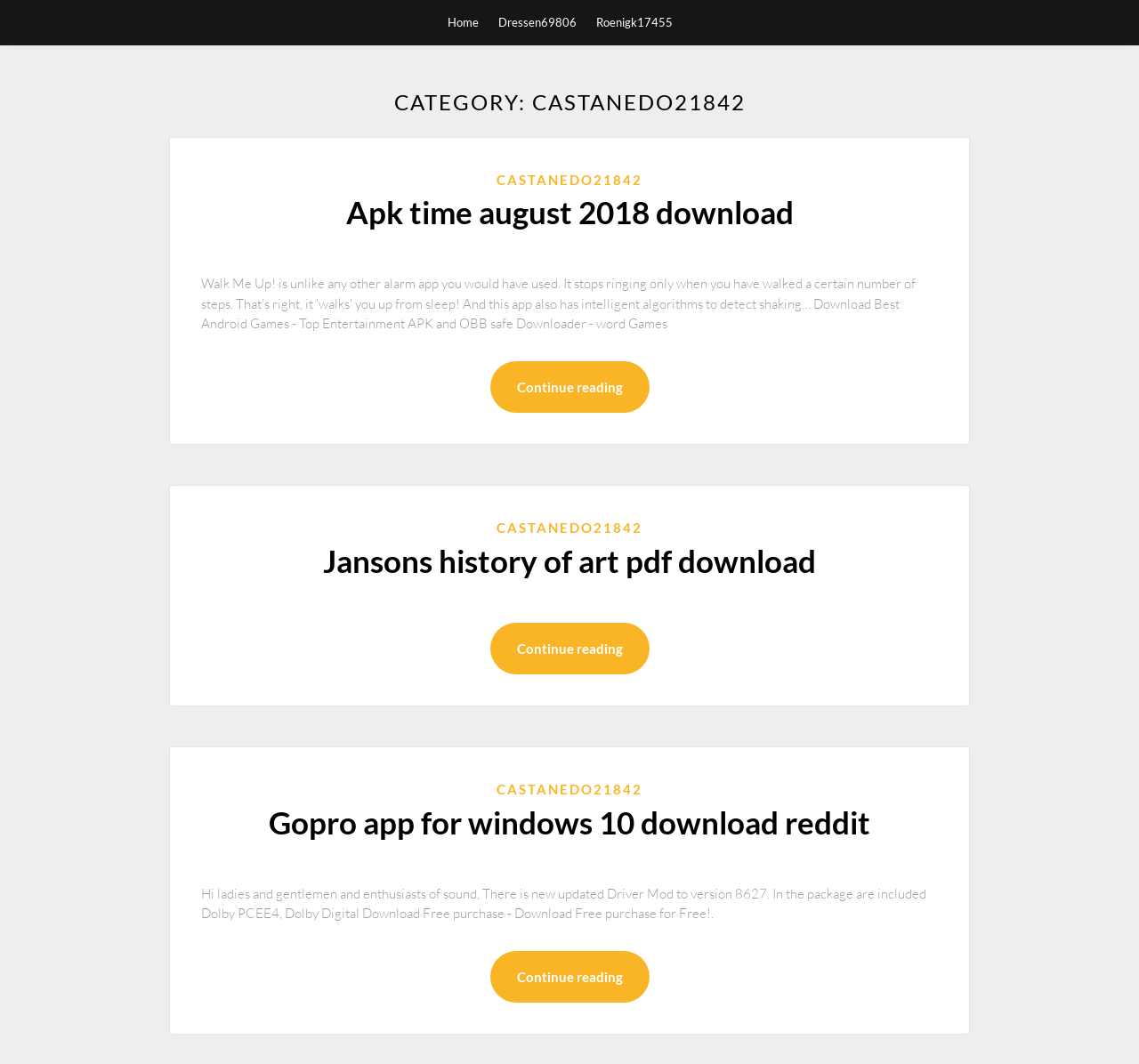Reply to the question below using a single word or brief phrase:
How many links are there in the third article?

3